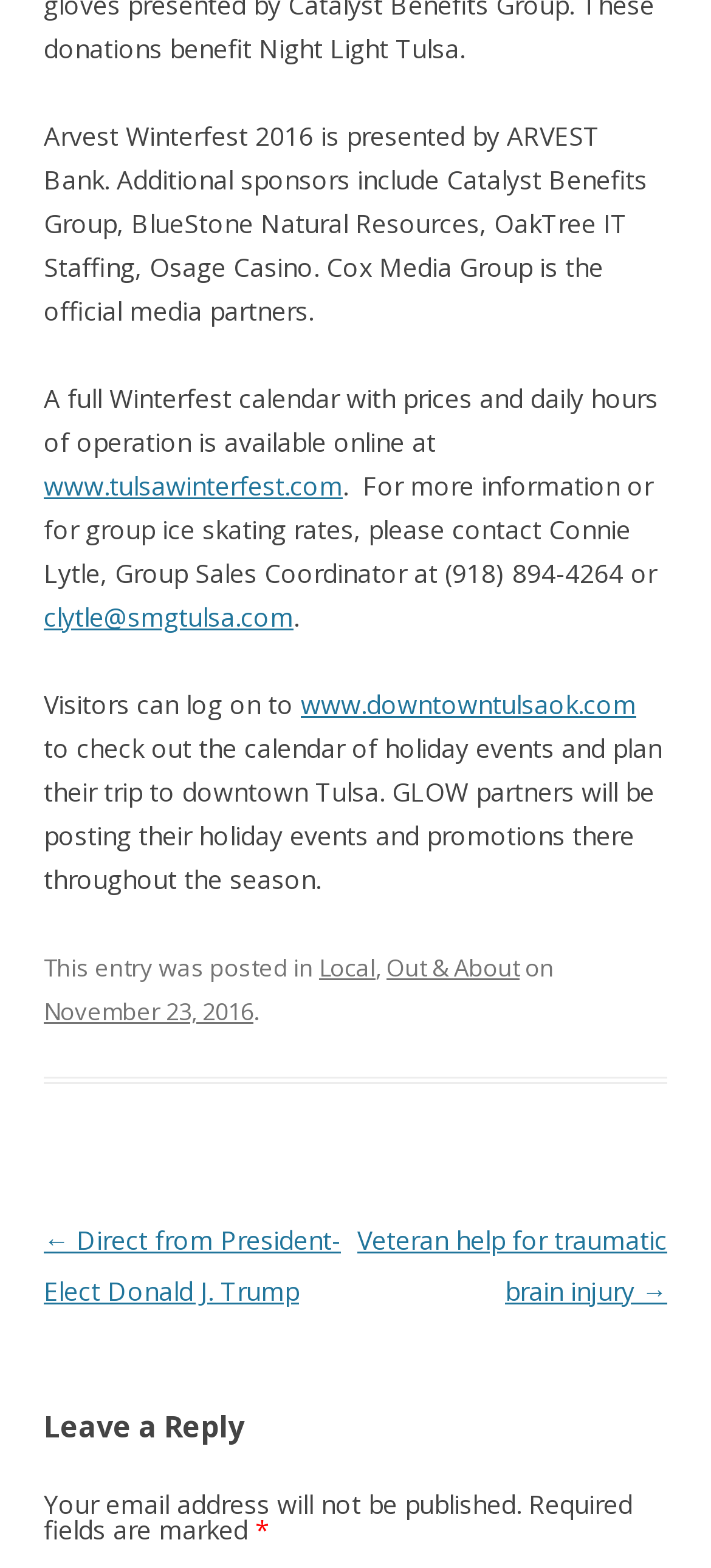Highlight the bounding box coordinates of the element you need to click to perform the following instruction: "leave a reply."

[0.062, 0.896, 0.938, 0.924]